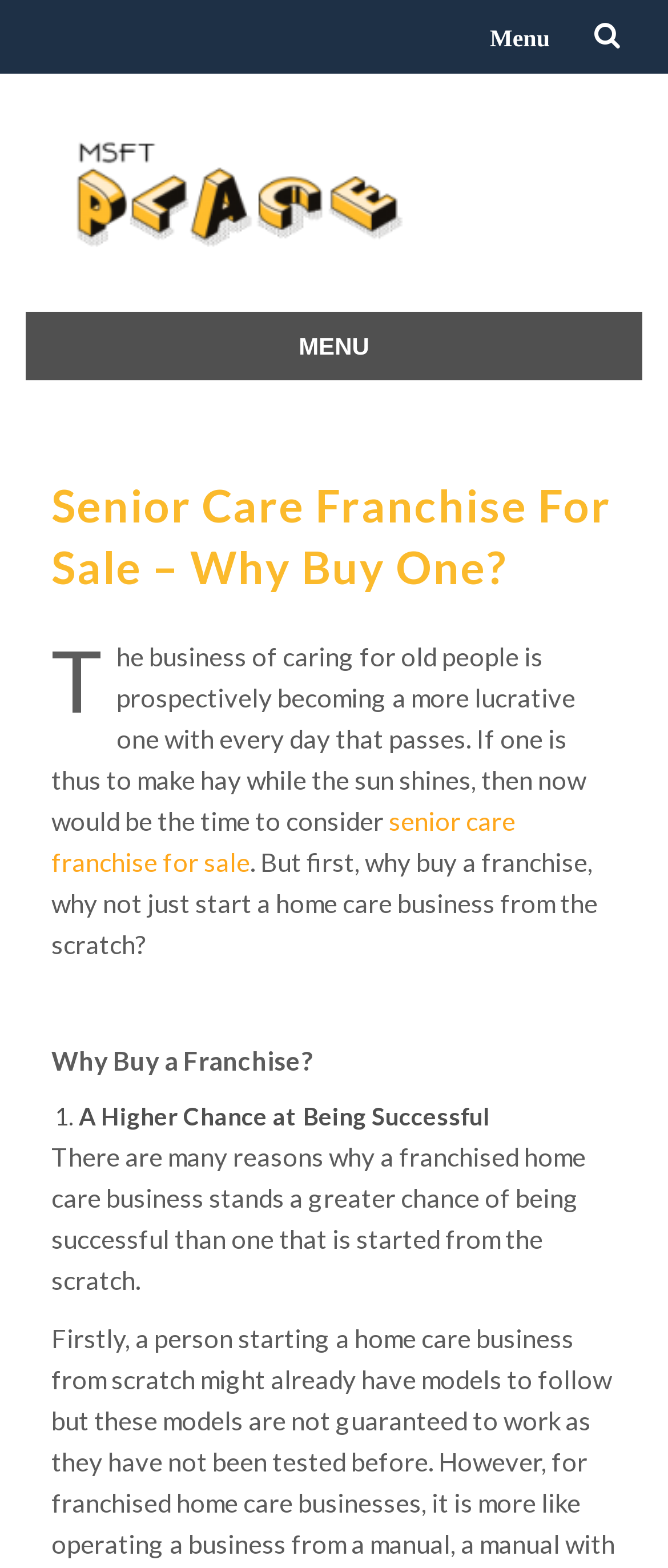Please provide a comprehensive response to the question based on the details in the image: What is the advantage of buying a franchise?

According to the webpage, one of the reasons to buy a franchise is that it stands a greater chance of being successful than starting a business from scratch, as mentioned in the text 'A Higher Chance at Being Successful' and 'There are many reasons why a franchised home care business stands a greater chance of being successful than one that is started from the scratch.'